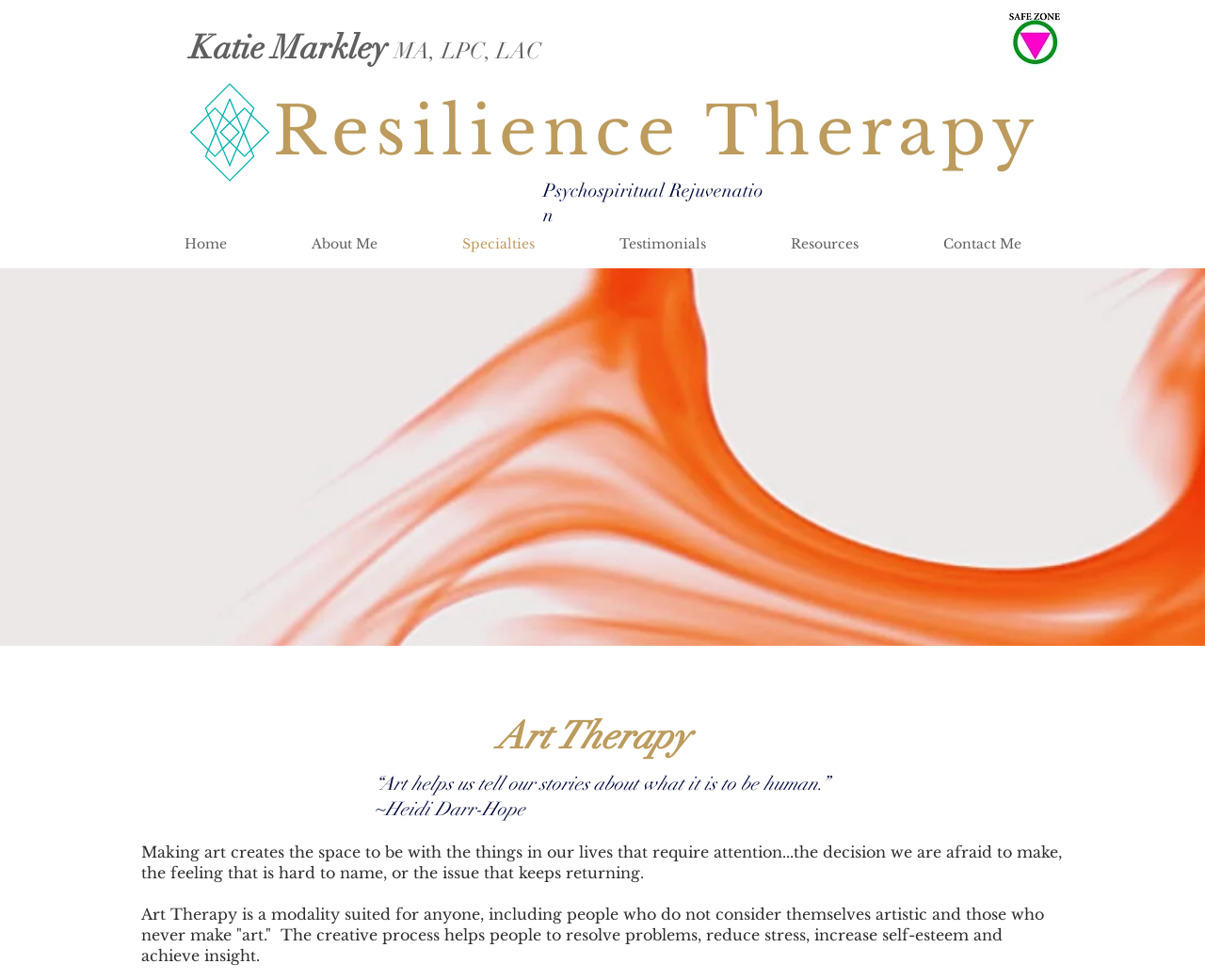Please find the bounding box coordinates (top-left x, top-left y, bottom-right x, bottom-right y) in the screenshot for the UI element described as follows: Resources

[0.621, 0.232, 0.748, 0.266]